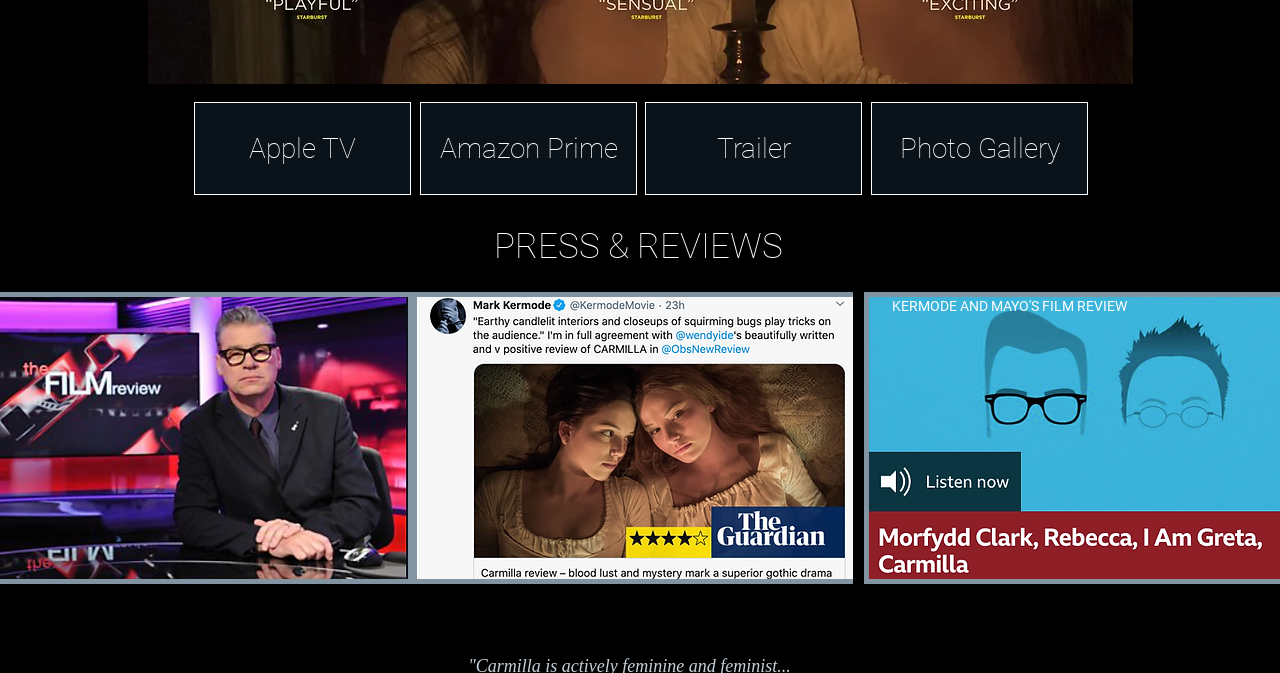Locate the bounding box of the UI element with the following description: "Trailer".

[0.504, 0.152, 0.673, 0.29]